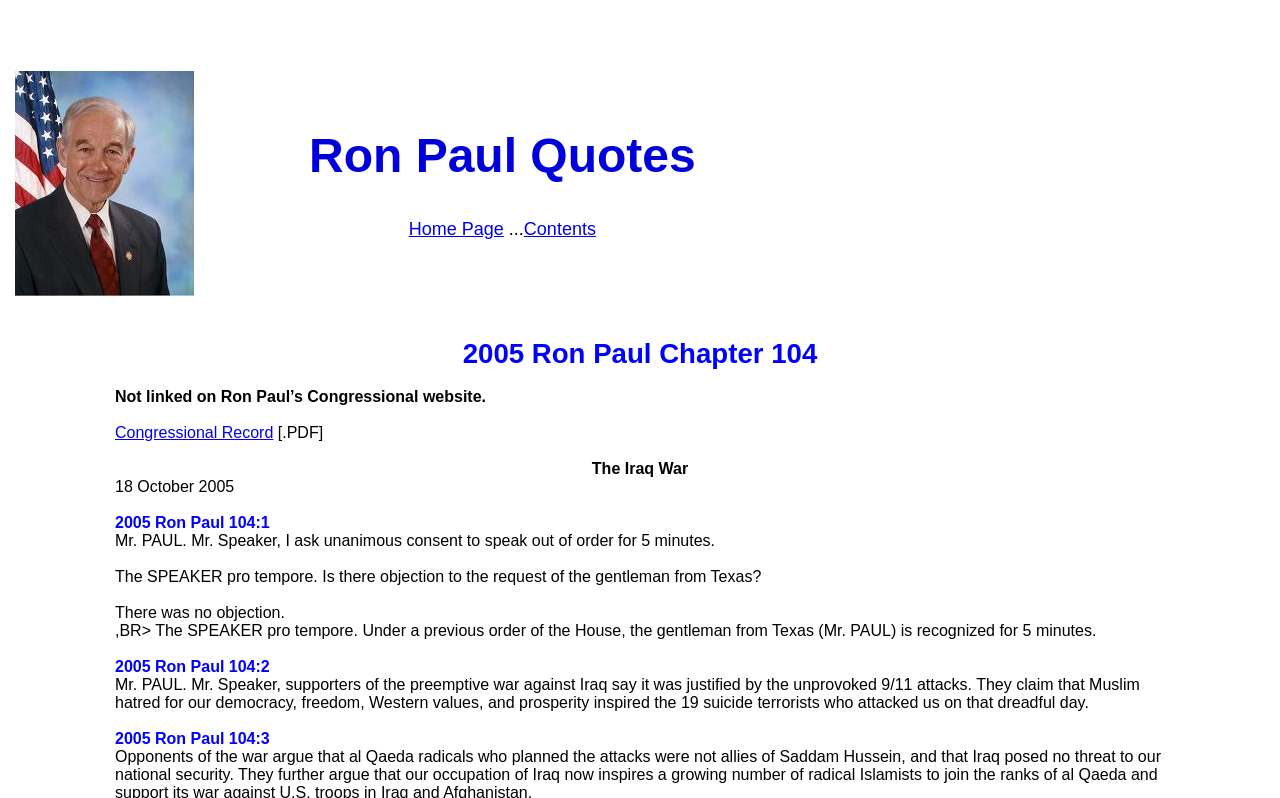How many minutes did Mr. Paul ask to speak?
Carefully analyze the image and provide a detailed answer to the question.

According to the text on the webpage, Mr. Paul asked to speak for 5 minutes, as indicated by the sentence 'Mr. PAUL. Mr. Speaker, I ask unanimous consent to speak out of order for 5 minutes.'